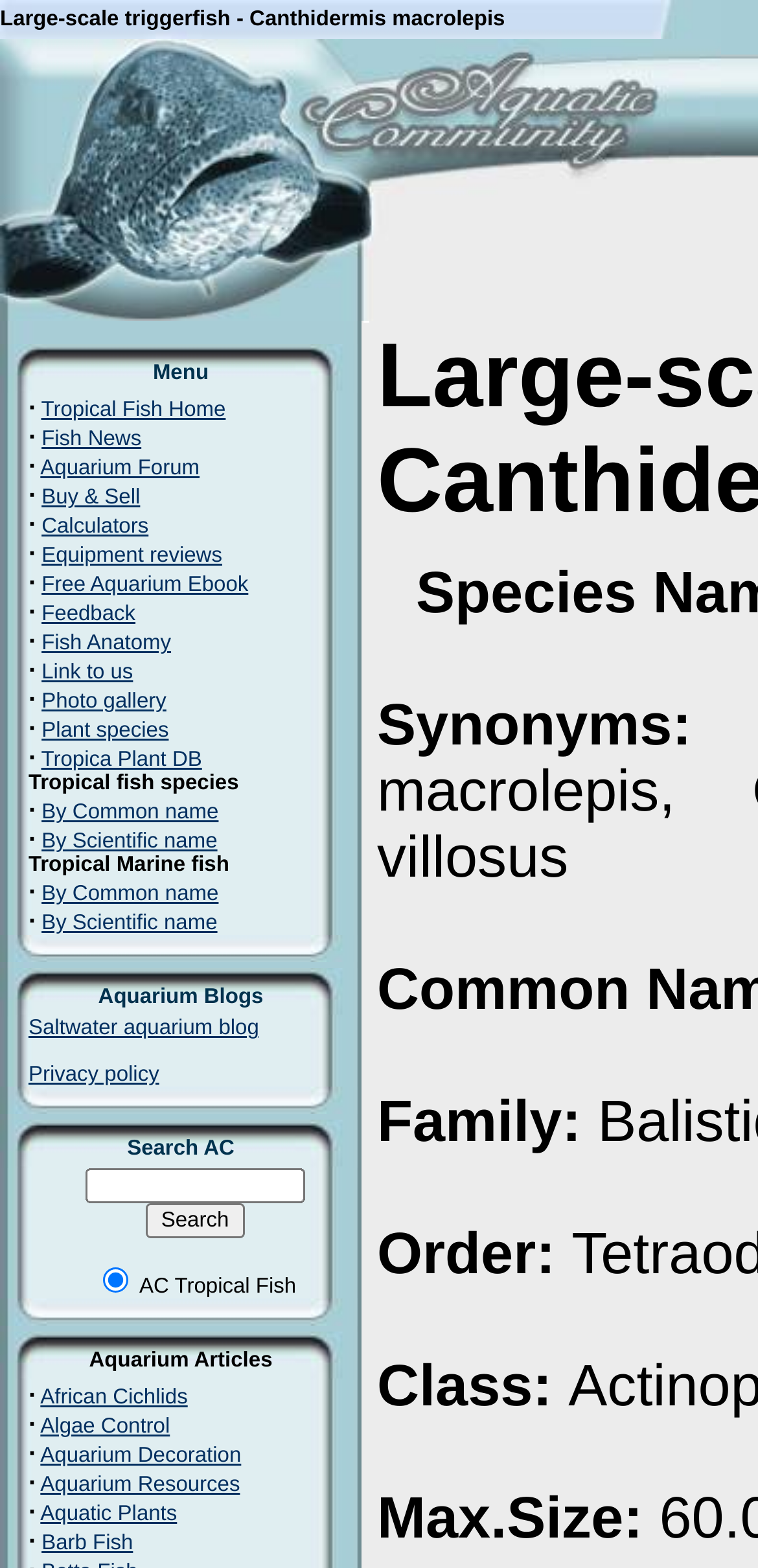Specify the bounding box coordinates of the element's region that should be clicked to achieve the following instruction: "View Photo gallery". The bounding box coordinates consist of four float numbers between 0 and 1, in the format [left, top, right, bottom].

[0.055, 0.44, 0.219, 0.455]